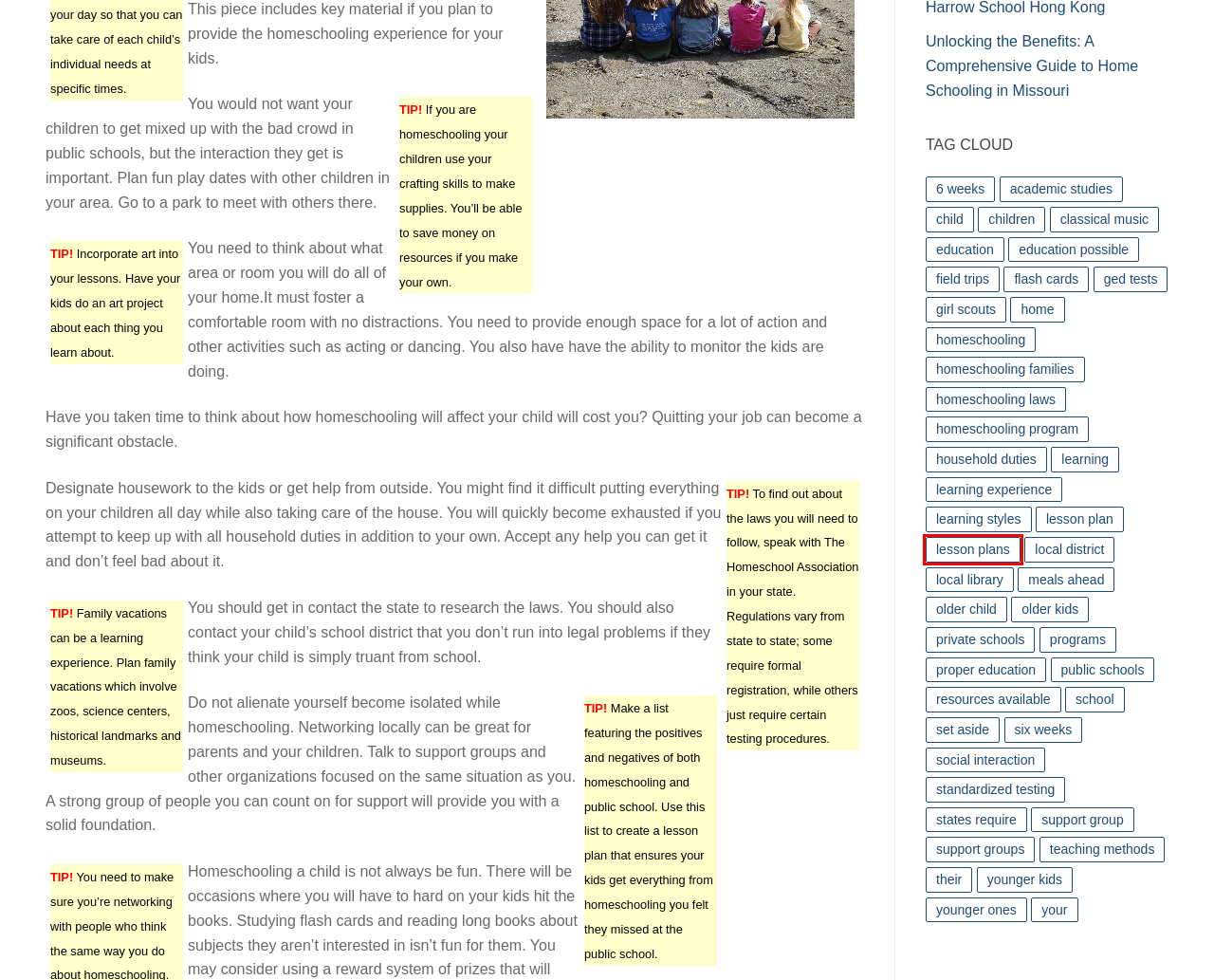Examine the screenshot of a webpage with a red bounding box around a UI element. Your task is to identify the webpage description that best corresponds to the new webpage after clicking the specified element. The given options are:
A. flash cards – Desk A Doo
B. younger ones – Desk A Doo
C. six weeks – Desk A Doo
D. lesson plans – Desk A Doo
E. local library – Desk A Doo
F. homeschooling laws – Desk A Doo
G. education – Desk A Doo
H. programs – Desk A Doo

D